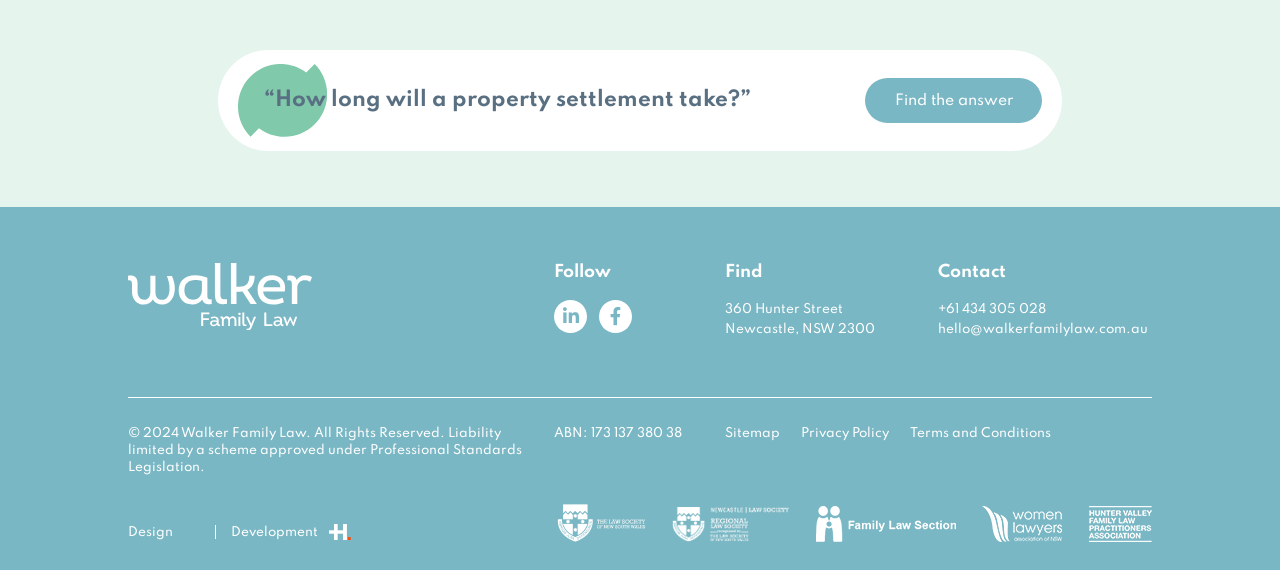What is the address of Walker Family Law?
Analyze the image and deliver a detailed answer to the question.

The address is mentioned in the 'Find' section, which provides contact information for Walker Family Law.